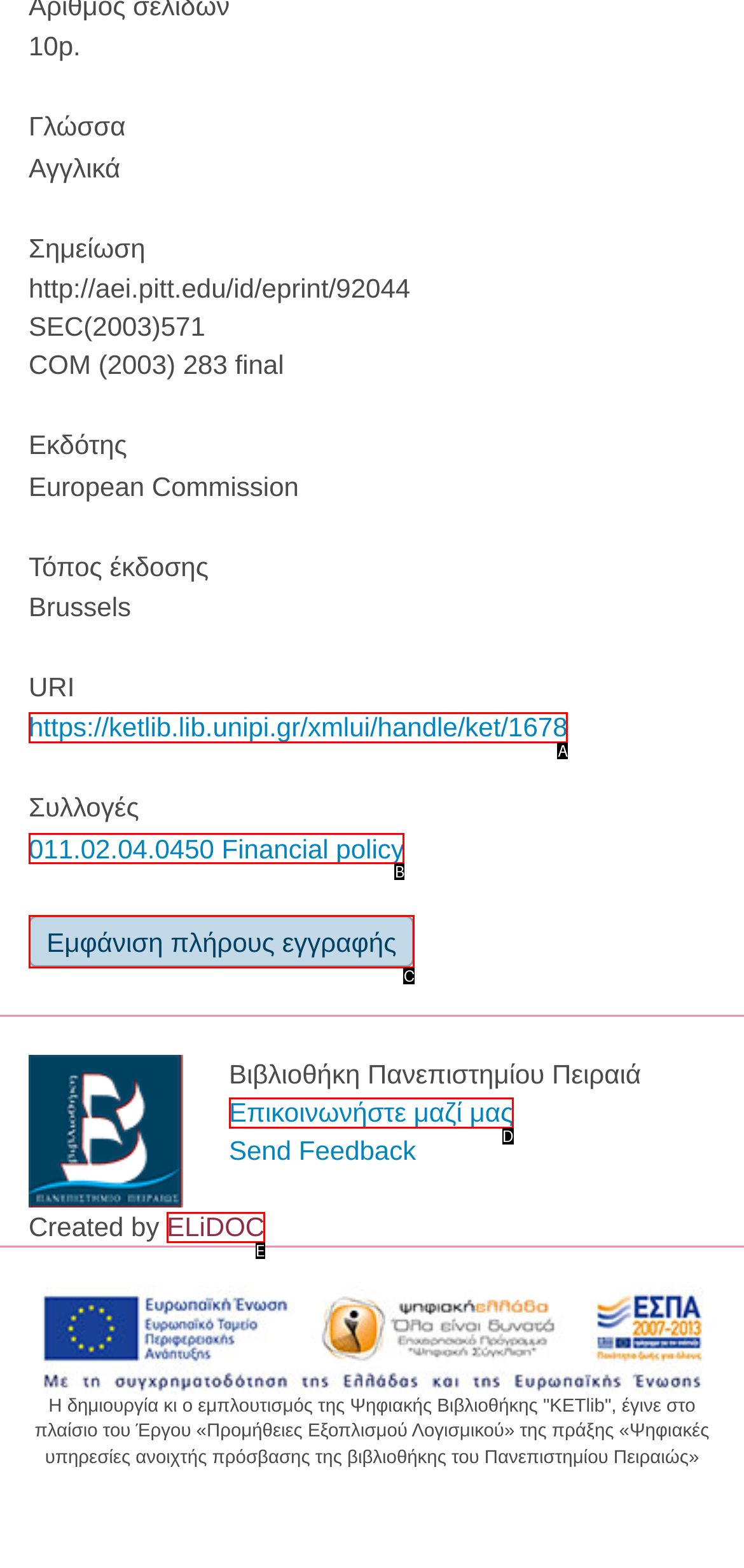Determine which option matches the description: https://ketlib.lib.unipi.gr/xmlui/handle/ket/1678. Answer using the letter of the option.

A